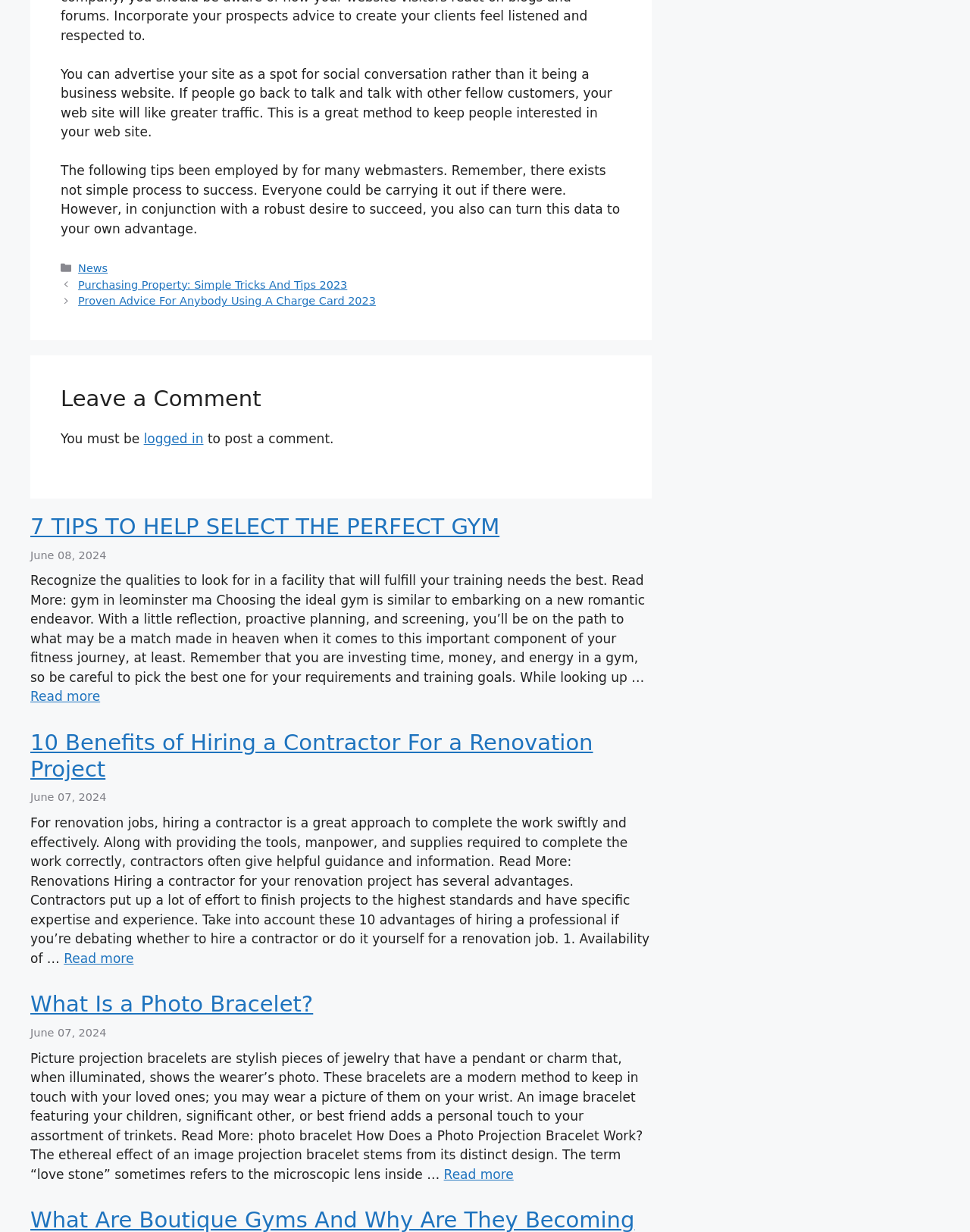Given the following UI element description: "News", find the bounding box coordinates in the webpage screenshot.

[0.081, 0.213, 0.111, 0.223]